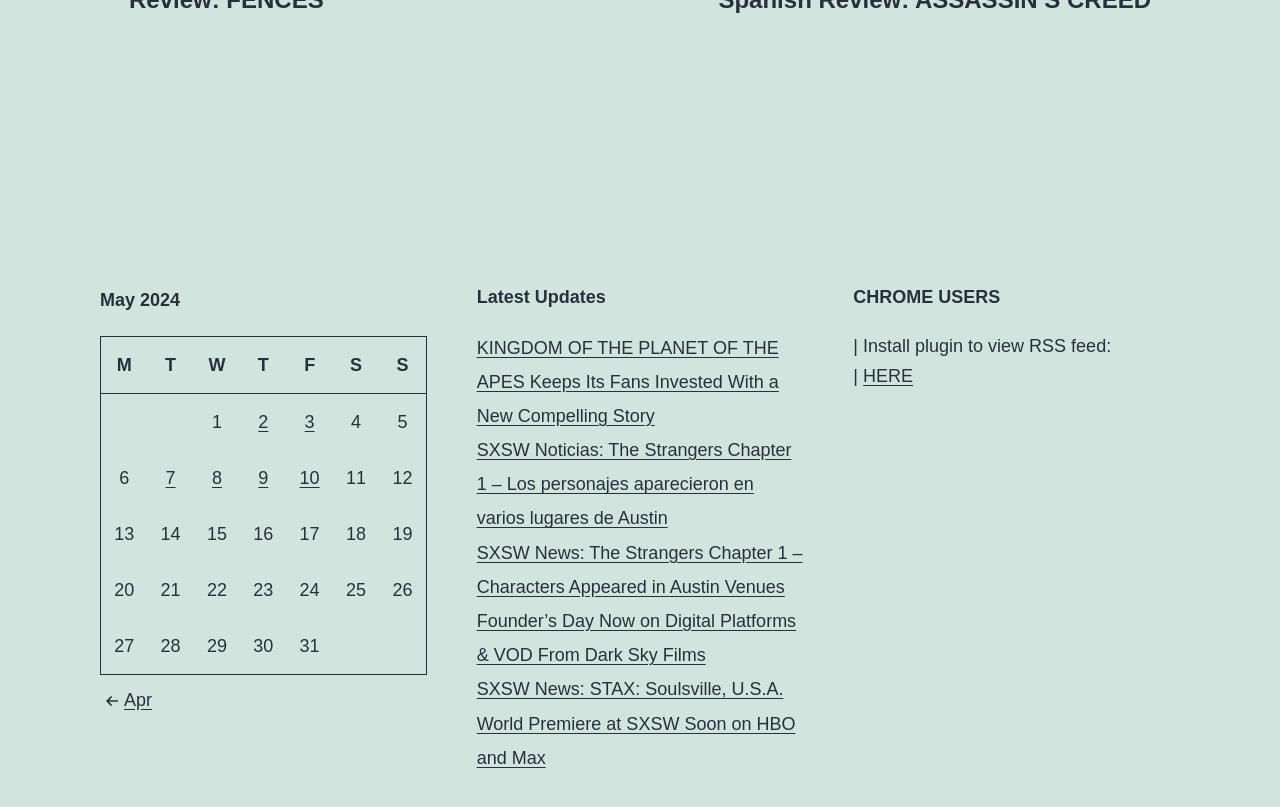What is the text next to the 'HERE' link?
Refer to the image and provide a thorough answer to the question.

The 'HERE' link is next to the text 'Install plugin to view RSS feed:' which is a static text element.